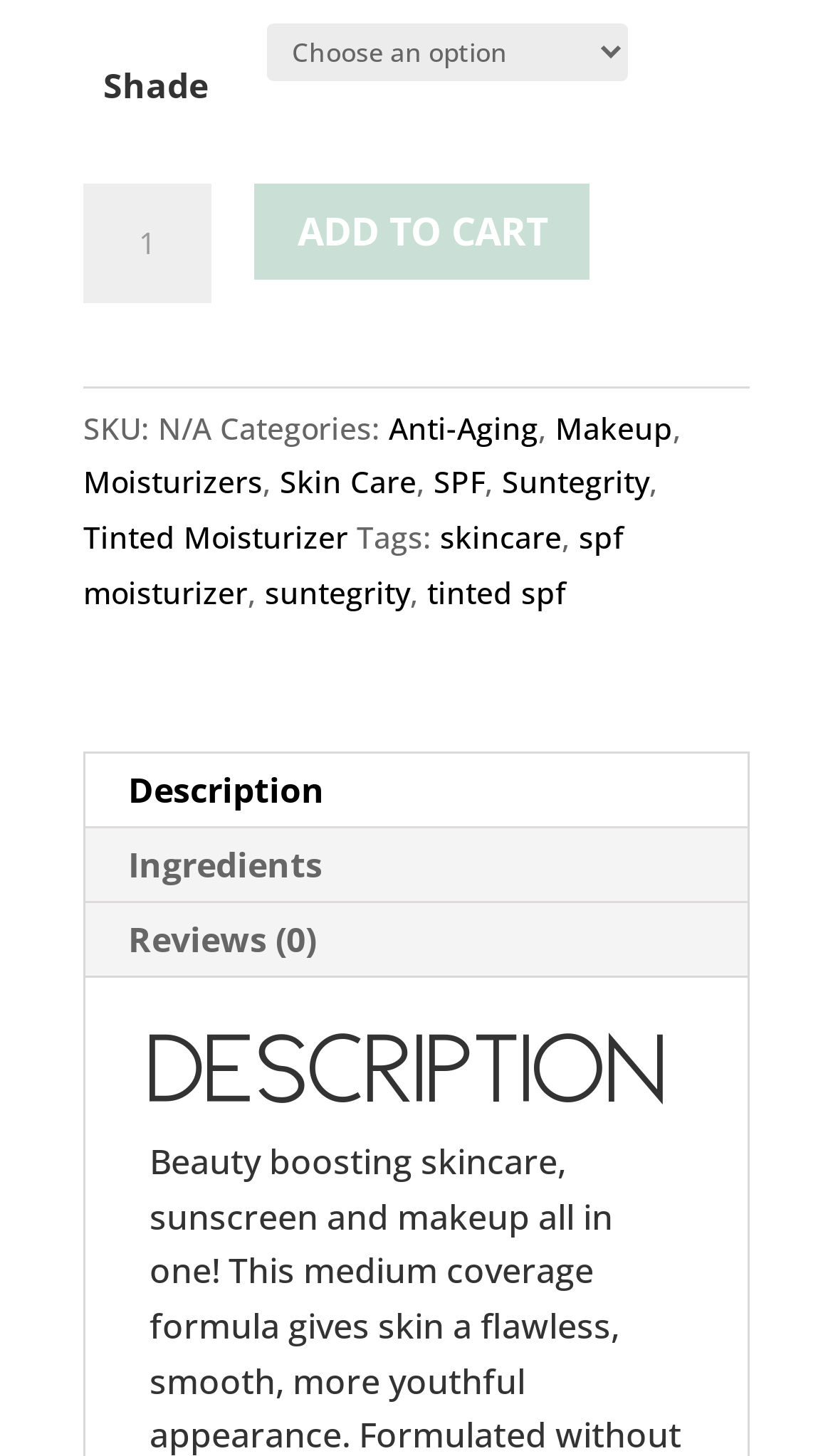What are the available tabs on the webpage?
Offer a detailed and exhaustive answer to the question.

The available tabs on the webpage can be found in the tablist element which contains three tabs: 'Description', 'Ingredients', and 'Reviews'.